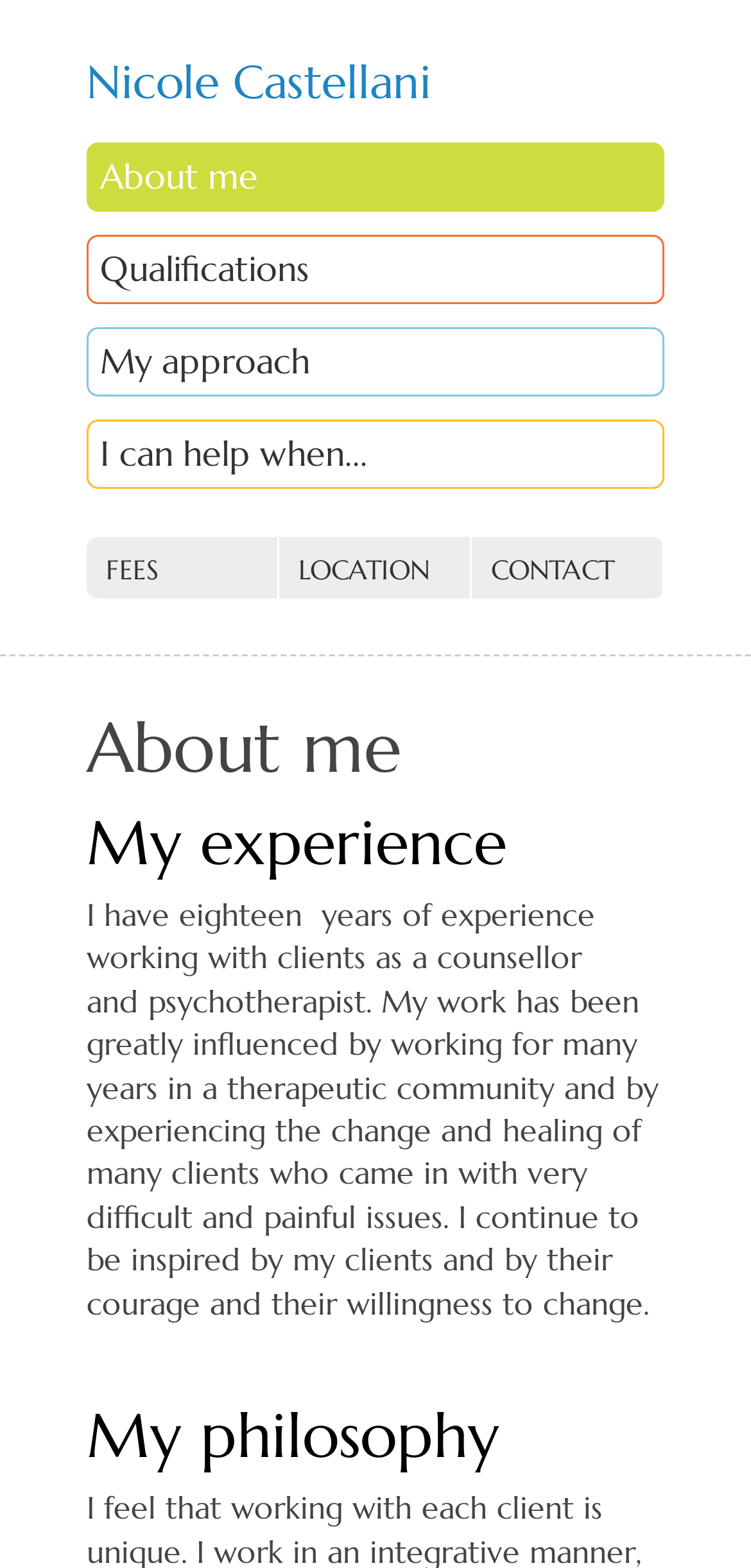Find the bounding box coordinates of the clickable area required to complete the following action: "View 'Qualifications'".

[0.115, 0.15, 0.885, 0.194]